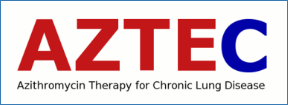What is the focus of the AZTEC study?
Based on the visual content, answer with a single word or a brief phrase.

use of azithromycin for chronic lung conditions